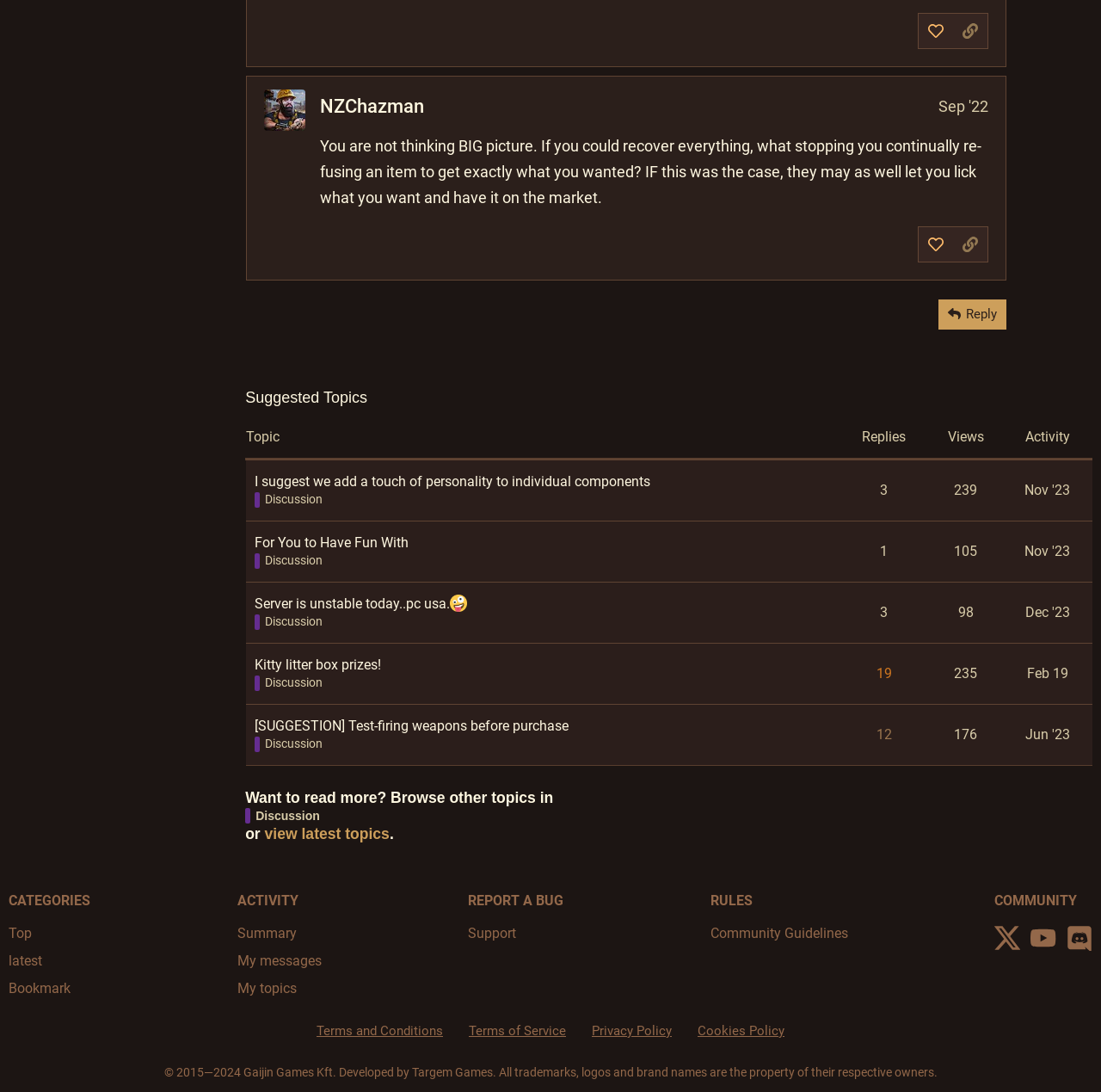Highlight the bounding box coordinates of the element that should be clicked to carry out the following instruction: "reply to the post". The coordinates must be given as four float numbers ranging from 0 to 1, i.e., [left, top, right, bottom].

[0.852, 0.274, 0.914, 0.302]